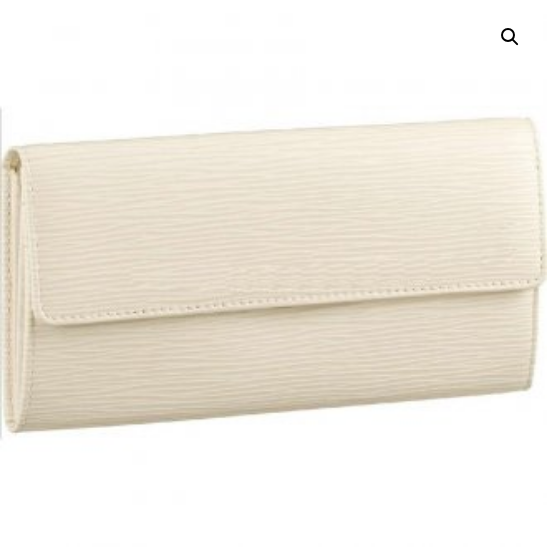What is the price of the Sarah Wallet?
Respond to the question with a single word or phrase according to the image.

$111.88